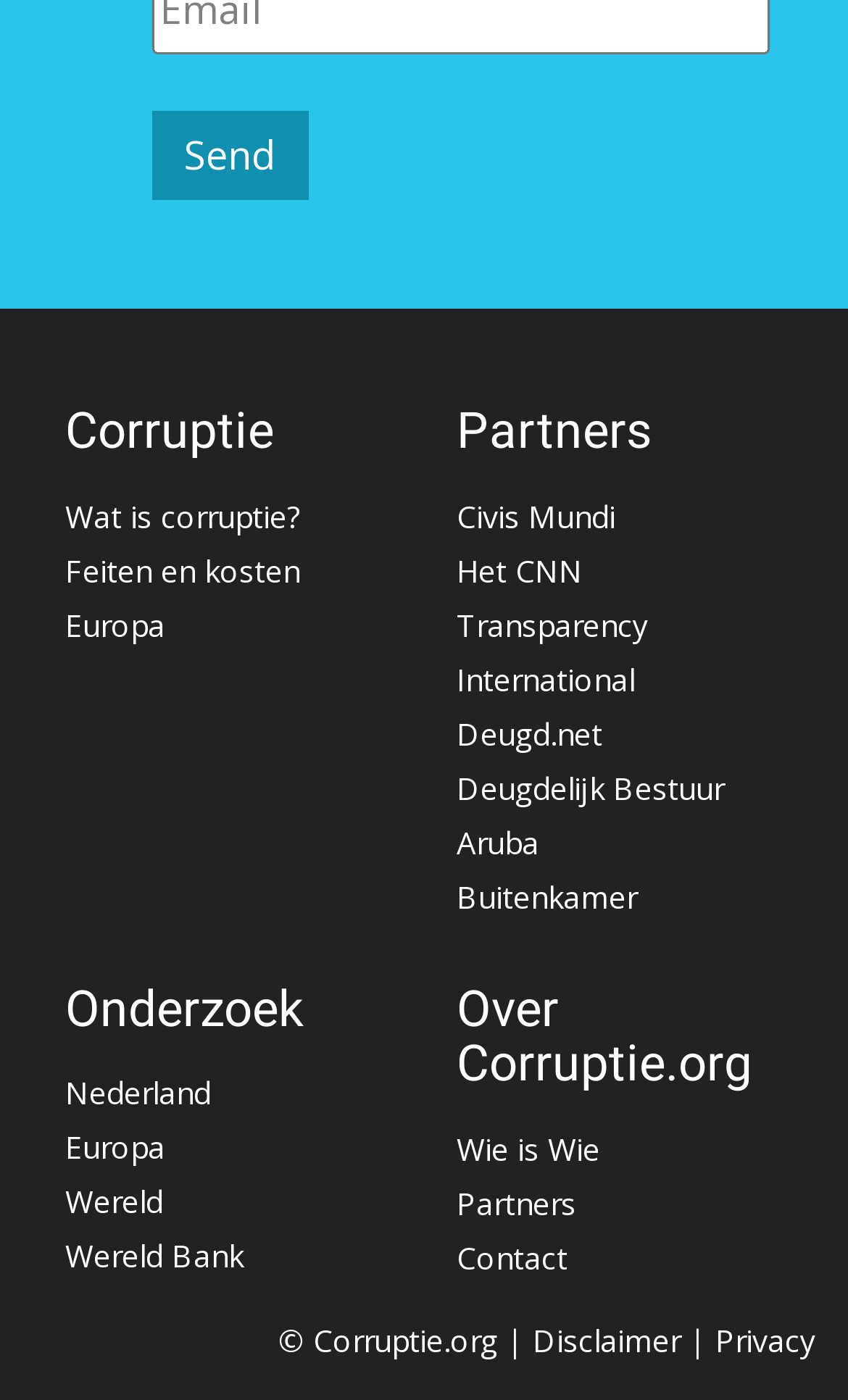Please identify the coordinates of the bounding box for the clickable region that will accomplish this instruction: "Read about 'Wat is corruptie?'".

[0.077, 0.353, 0.354, 0.383]